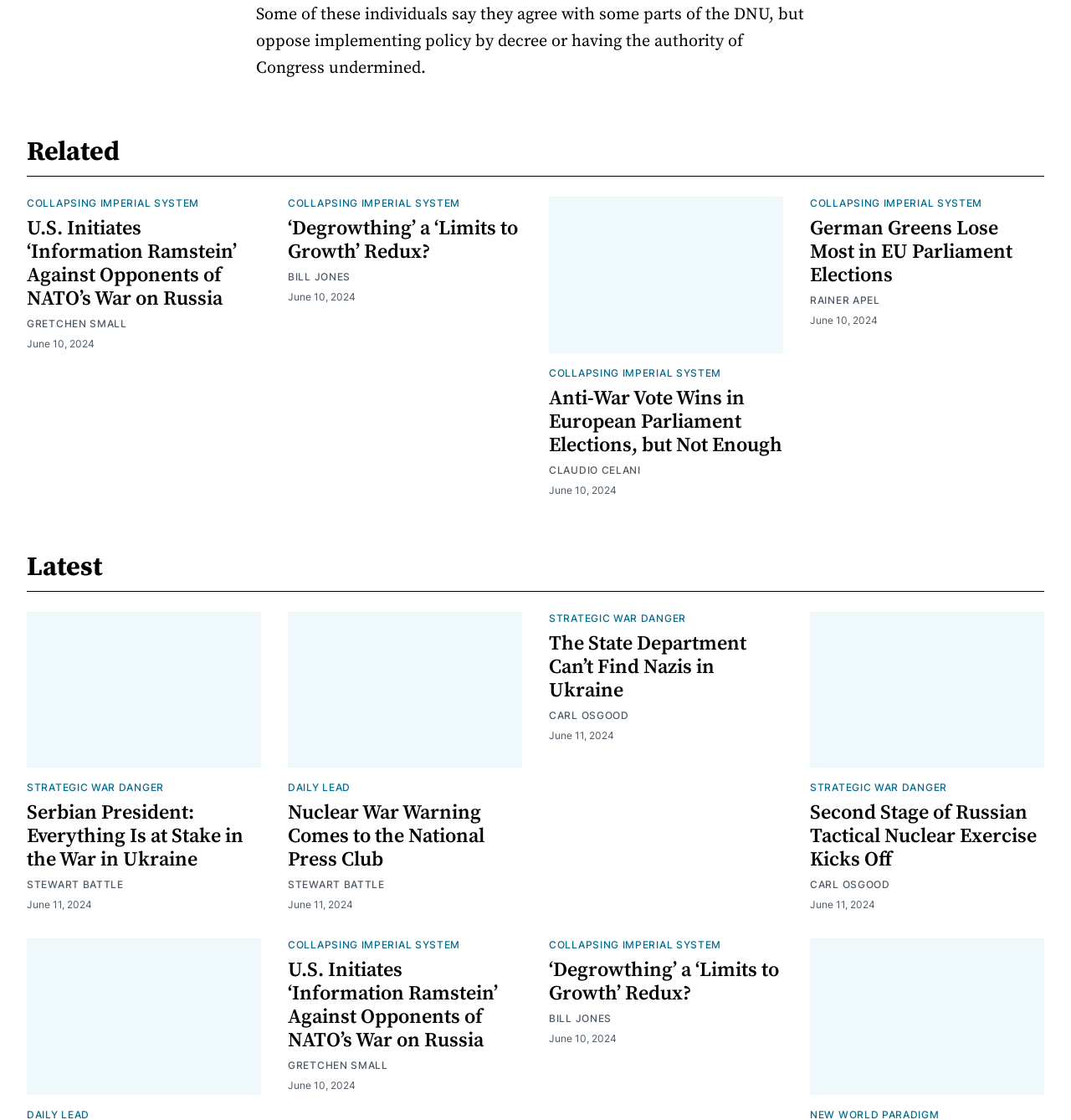What is the title of the first article?
Observe the image and answer the question with a one-word or short phrase response.

COLLAPSING IMPERIAL SYSTEM